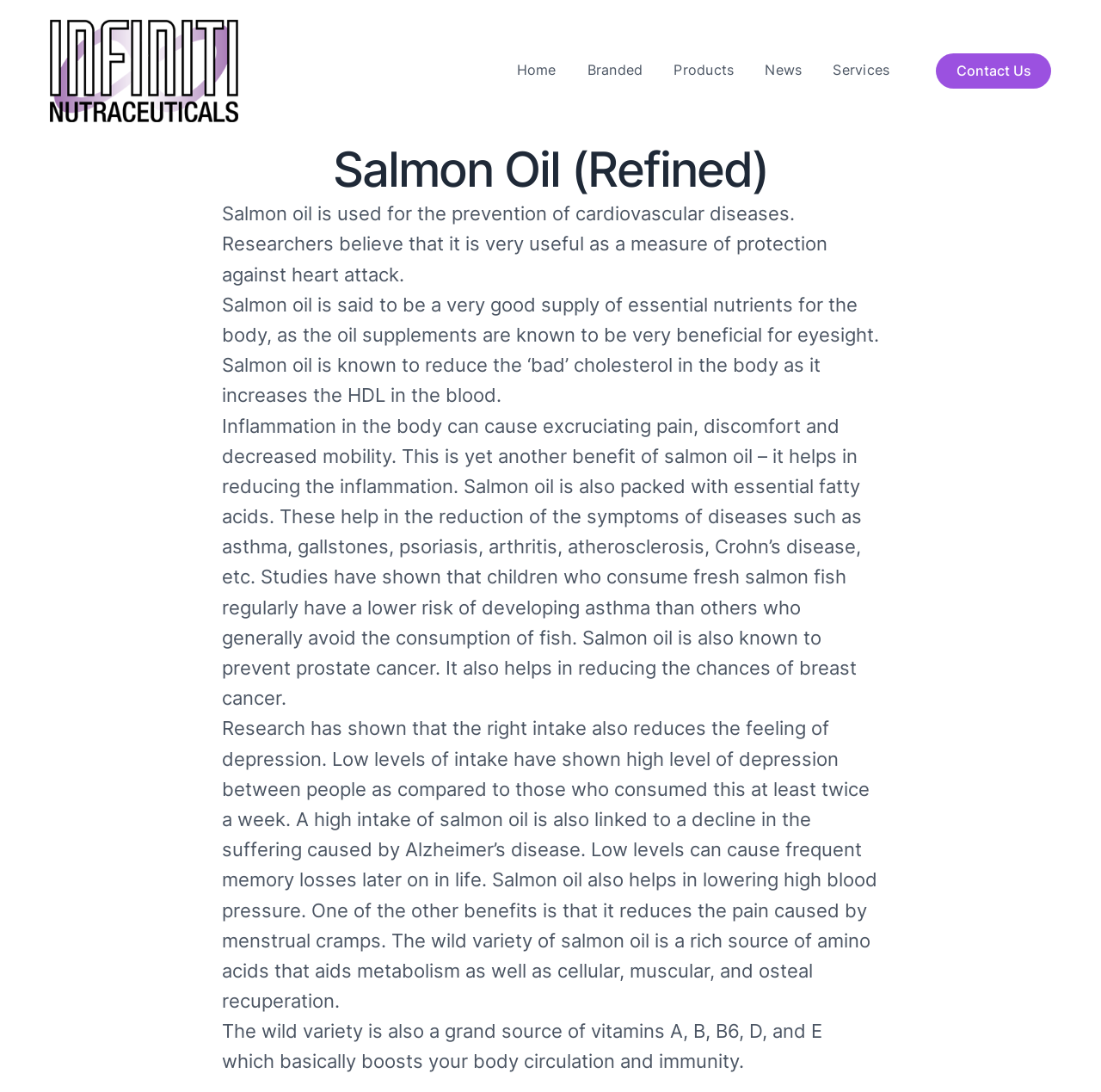Generate the text of the webpage's primary heading.

Salmon Oil (Refined)